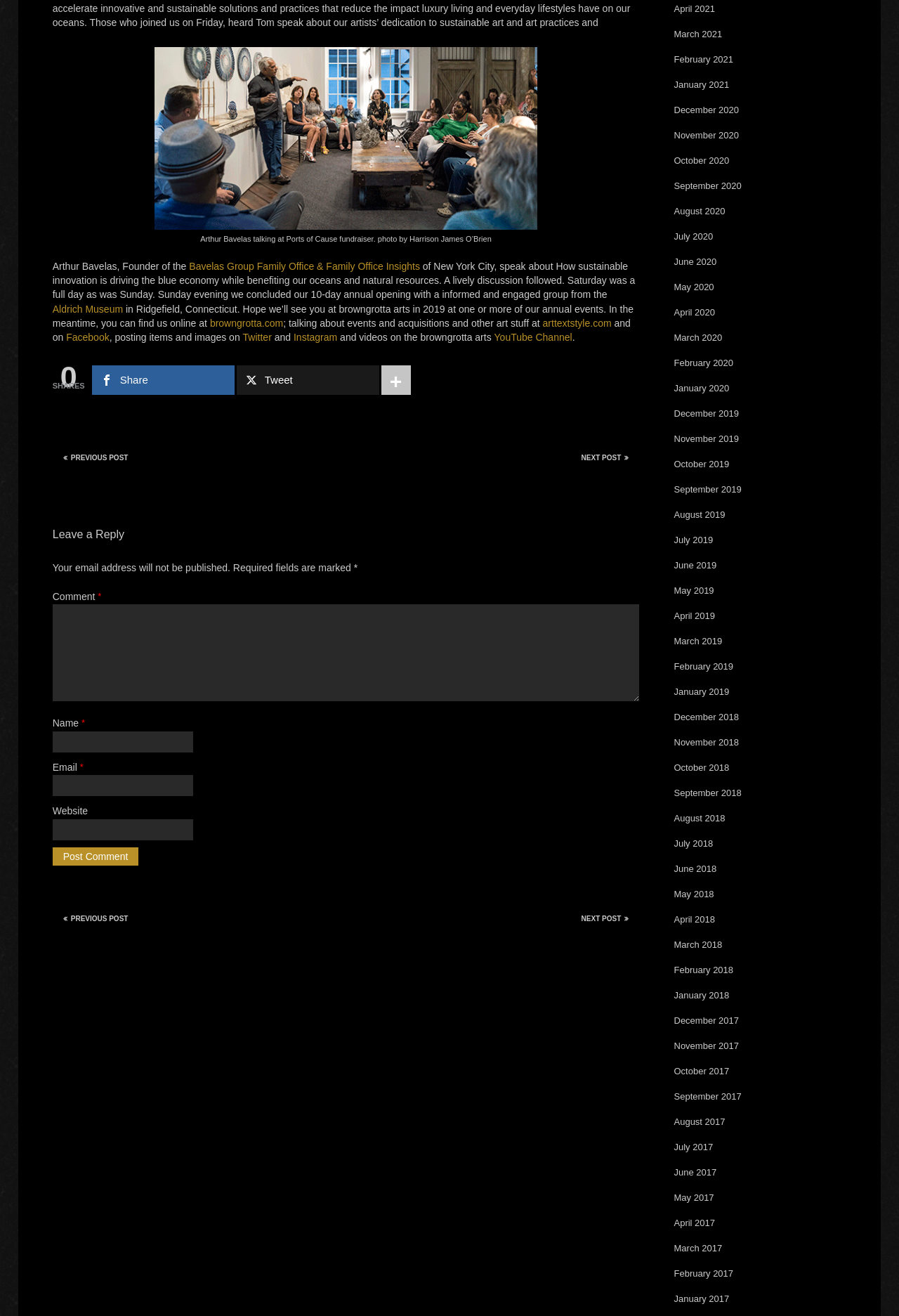Locate the bounding box coordinates of the element that should be clicked to execute the following instruction: "View posts from April 2021".

[0.75, 0.003, 0.795, 0.011]